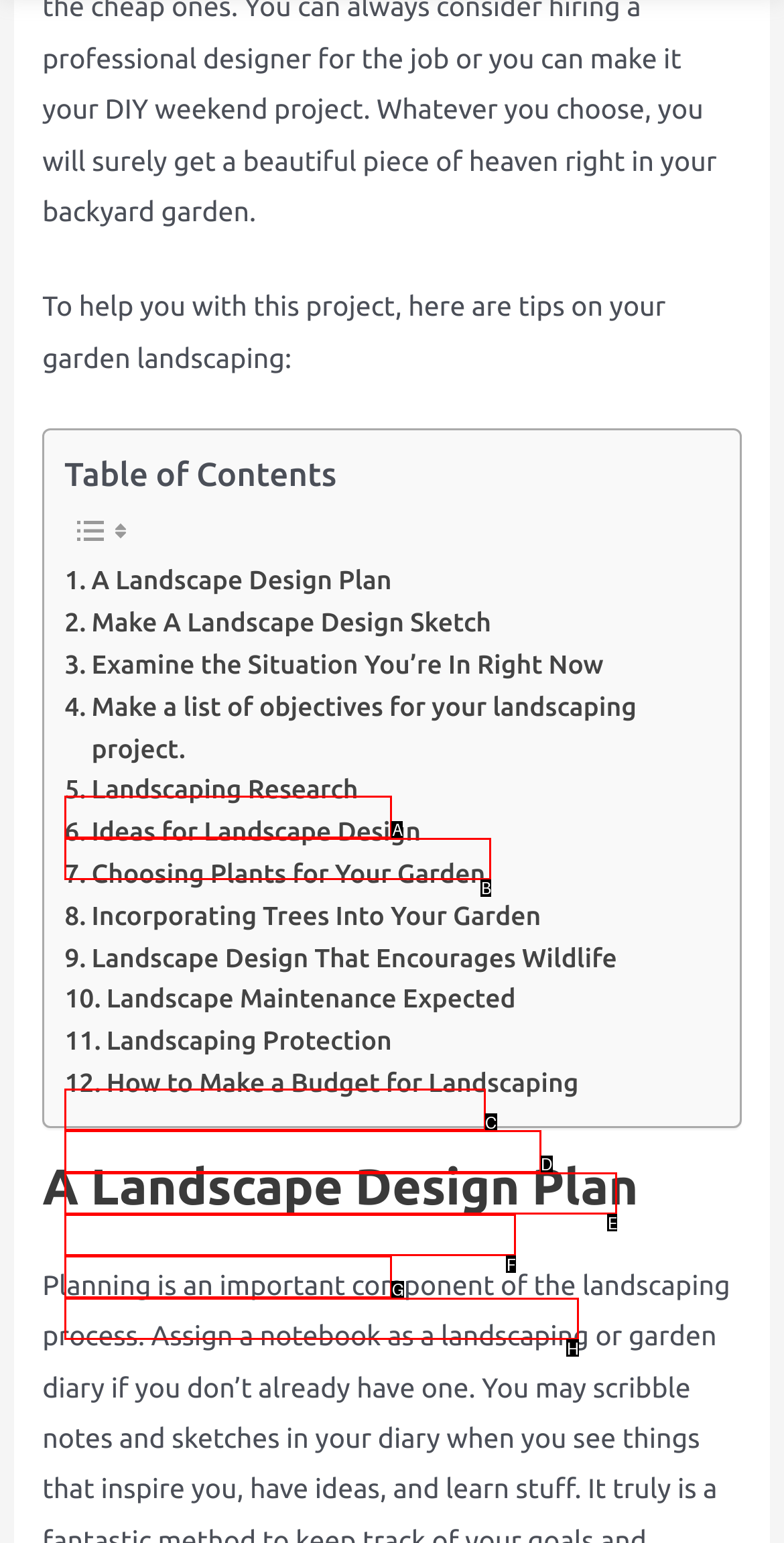Find the option that matches this description: Landscape Maintenance Expected
Provide the corresponding letter directly.

F